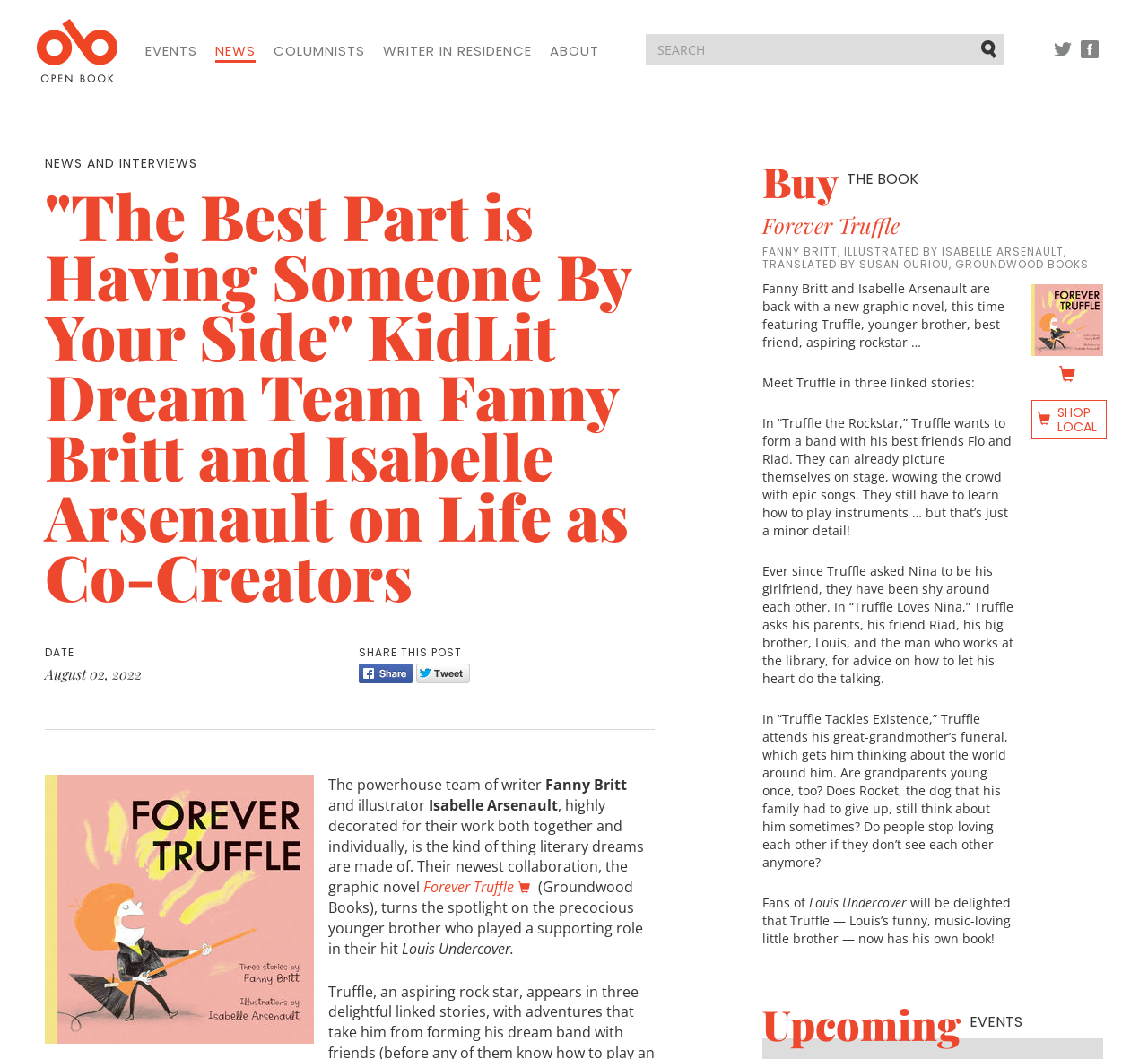Determine the bounding box coordinates of the element that should be clicked to execute the following command: "Check upcoming events".

[0.664, 0.948, 0.961, 0.987]